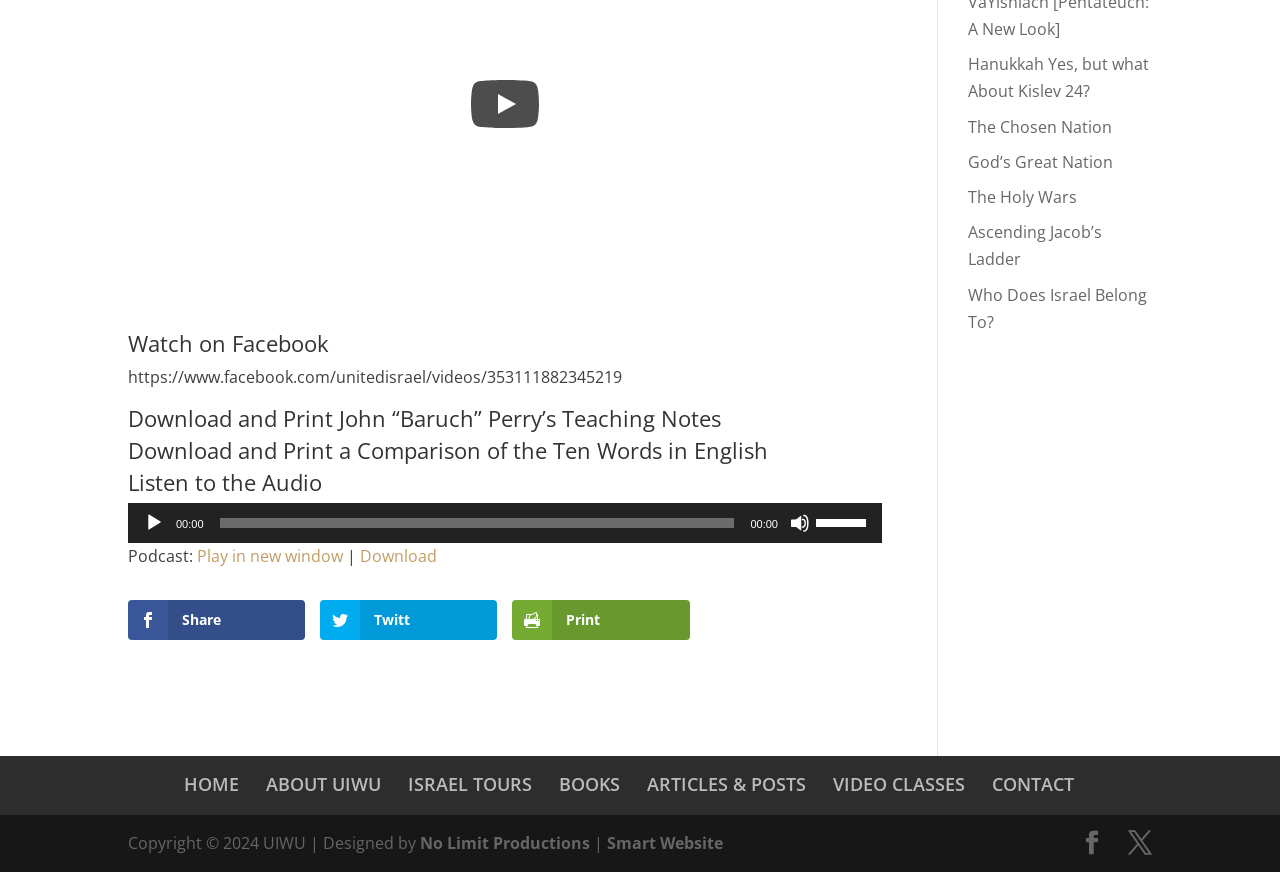Using the provided element description: "ABOUT UIWU", identify the bounding box coordinates. The coordinates should be four floats between 0 and 1 in the order [left, top, right, bottom].

[0.208, 0.886, 0.298, 0.913]